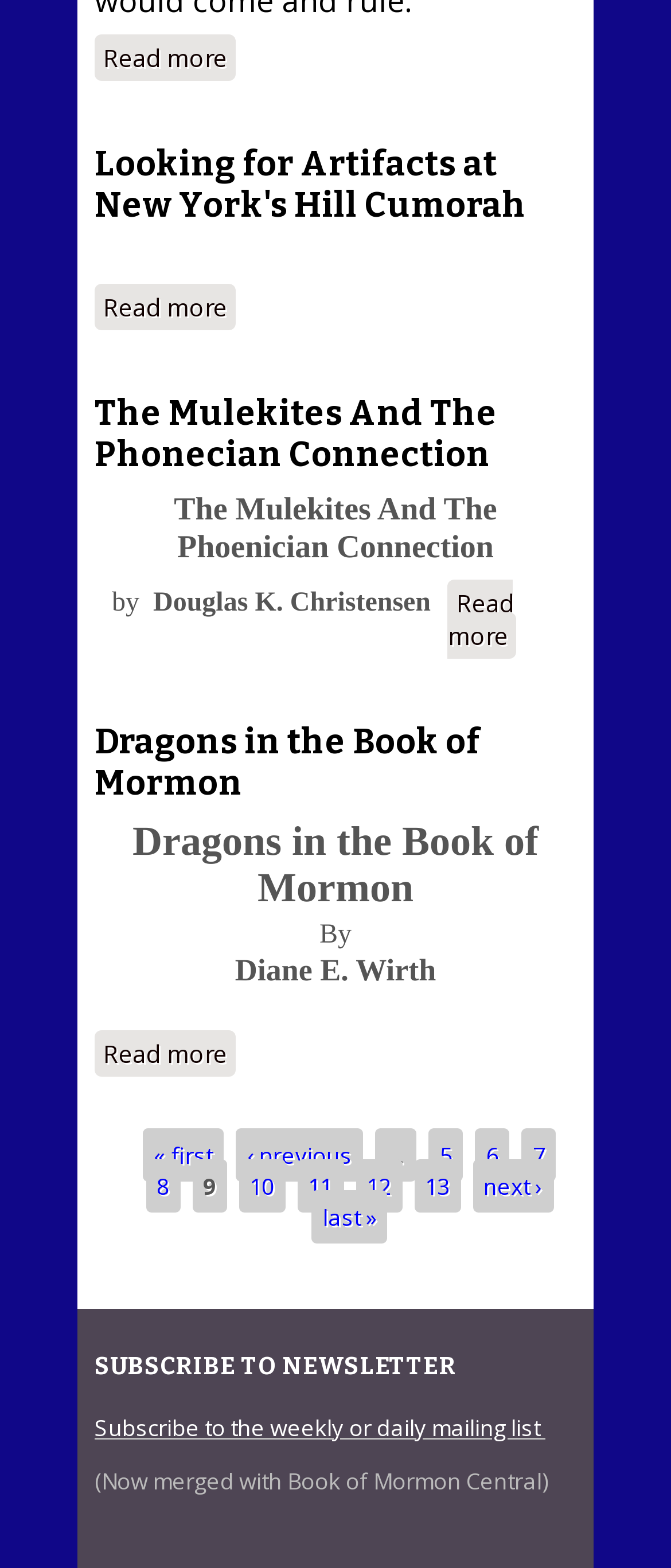Find and indicate the bounding box coordinates of the region you should select to follow the given instruction: "Learn about Metropole Thu Thiem".

None